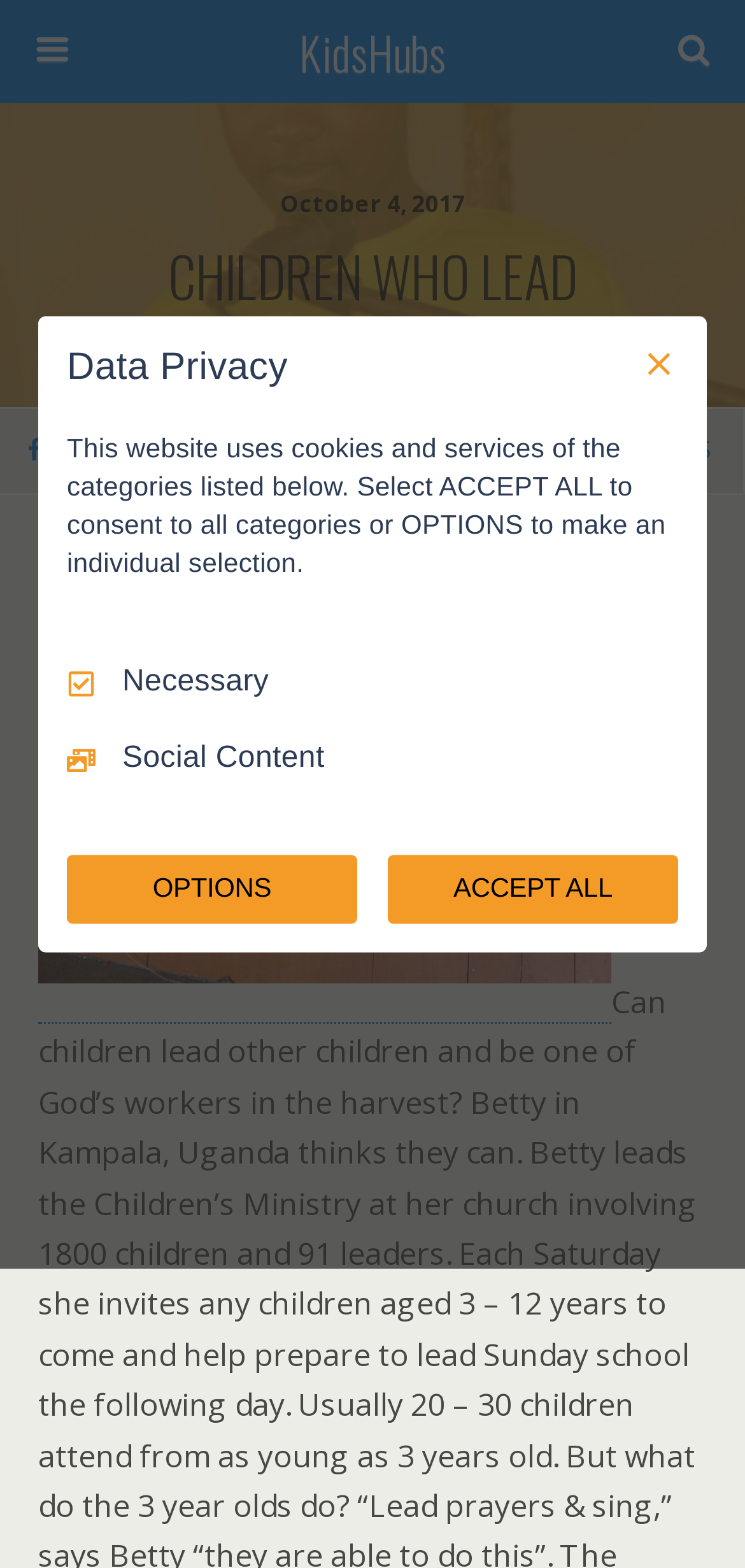Determine the bounding box coordinates of the clickable element necessary to fulfill the instruction: "Search this website". Provide the coordinates as four float numbers within the 0 to 1 range, i.e., [left, top, right, bottom].

[0.051, 0.072, 0.754, 0.105]